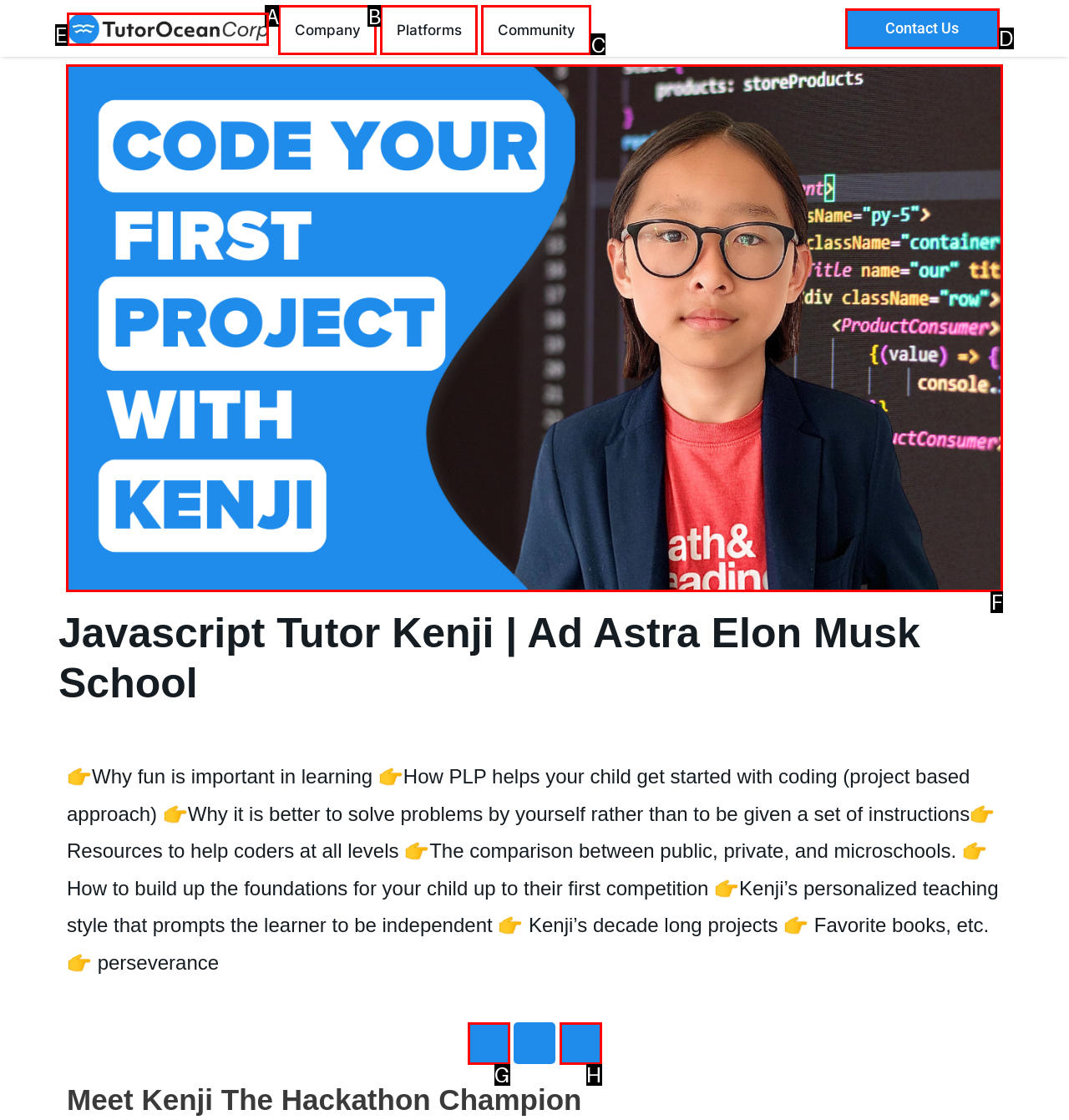Figure out which option to click to perform the following task: View Kenji's profile picture
Provide the letter of the correct option in your response.

F